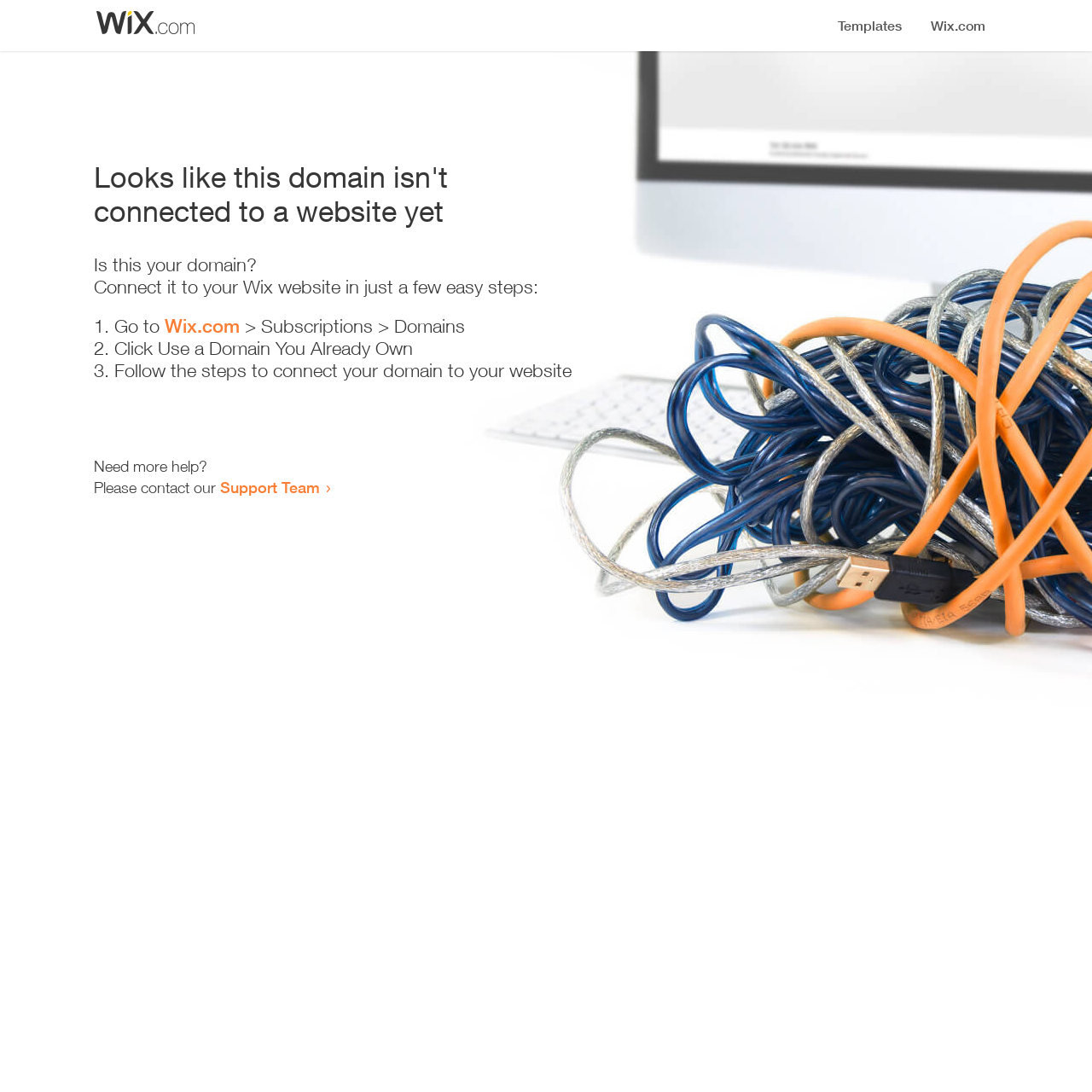What is the current status of the domain?
Please respond to the question with as much detail as possible.

Based on the heading 'Looks like this domain isn't connected to a website yet', it is clear that the domain is not currently connected to a website.